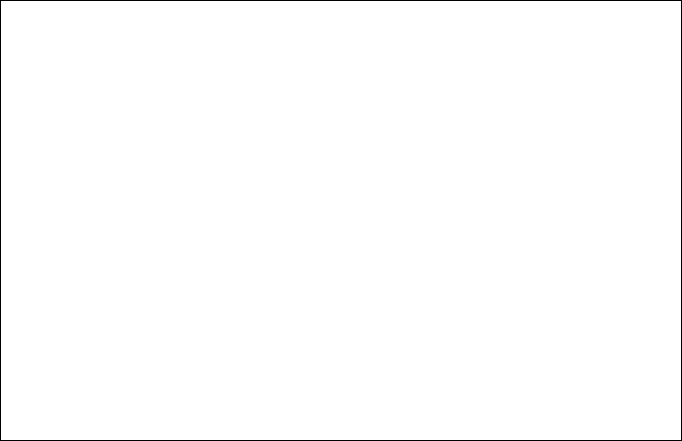Where is the filter icon located?
Please elaborate on the answer to the question with detailed information.

The filter icon is located in the top-right corner of the app list, allowing users to search for the most recently deleted app by tapping on it.